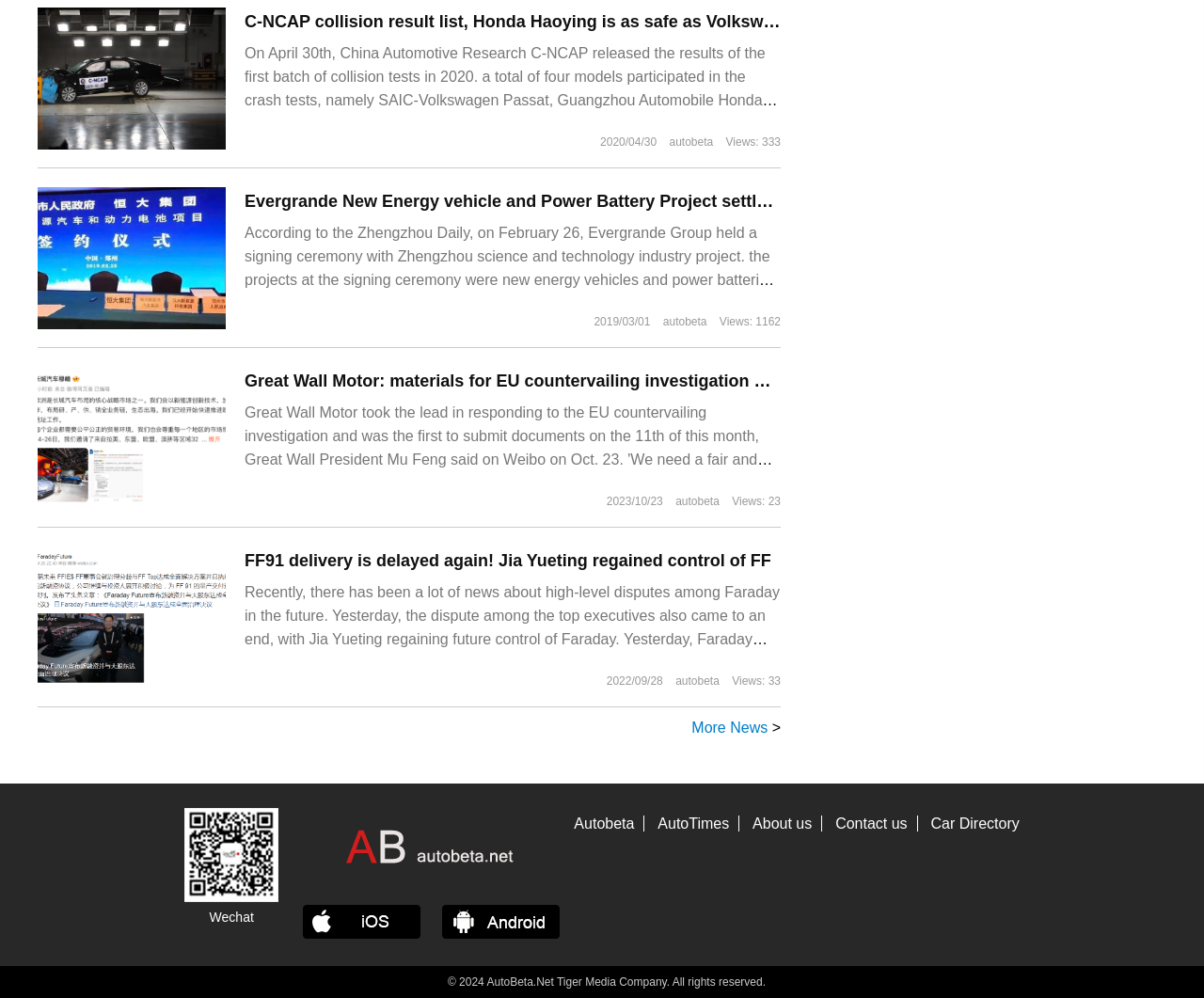Please answer the following query using a single word or phrase: 
What is the date of the C-NCAP collision result list?

2020/04/30